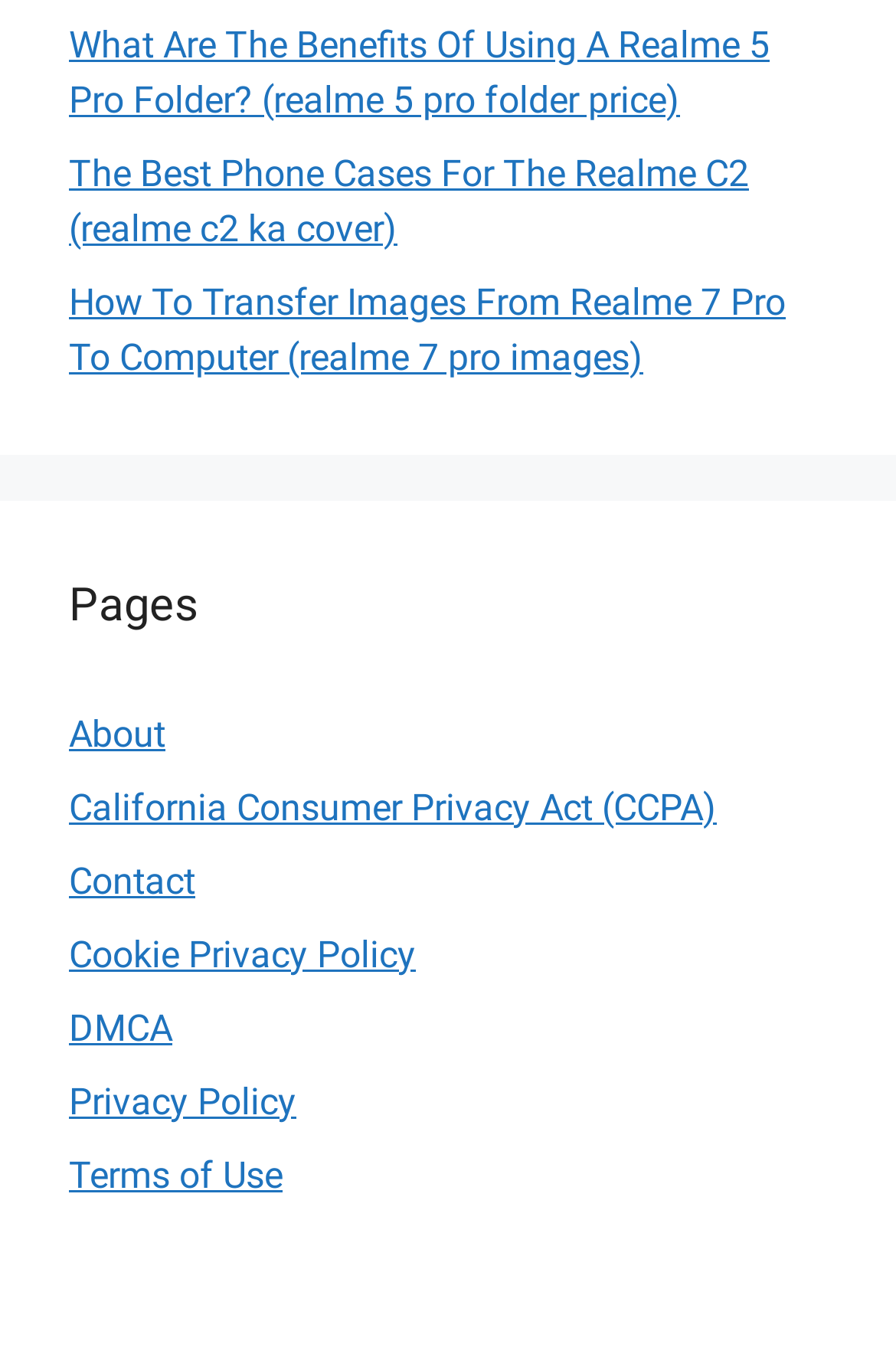Please specify the bounding box coordinates of the region to click in order to perform the following instruction: "Explore the best phone cases for the Realme C2".

[0.077, 0.112, 0.836, 0.185]